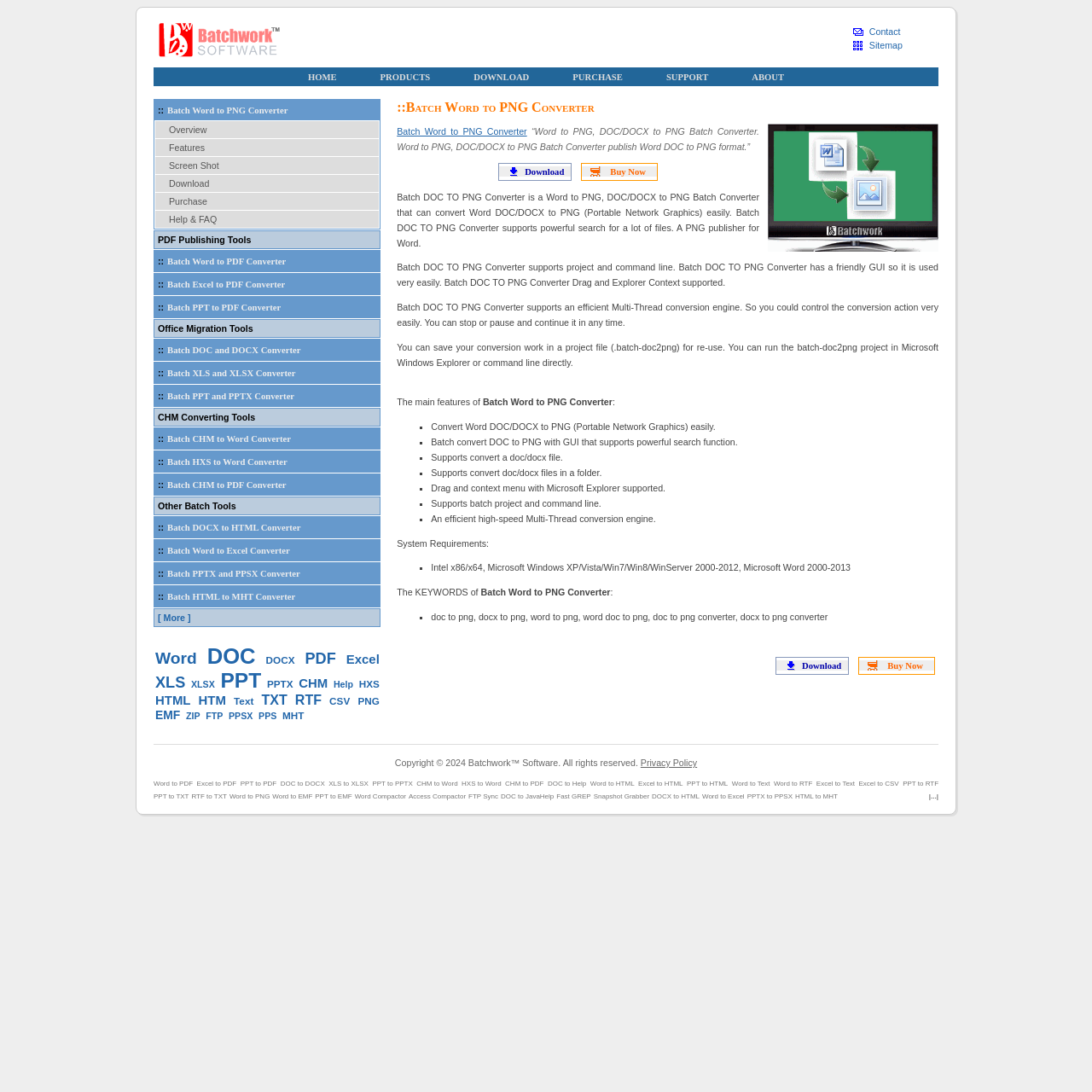Highlight the bounding box coordinates of the element that should be clicked to carry out the following instruction: "Download the Batch Word to PNG Converter". The coordinates must be given as four float numbers ranging from 0 to 1, i.e., [left, top, right, bottom].

[0.456, 0.149, 0.524, 0.166]